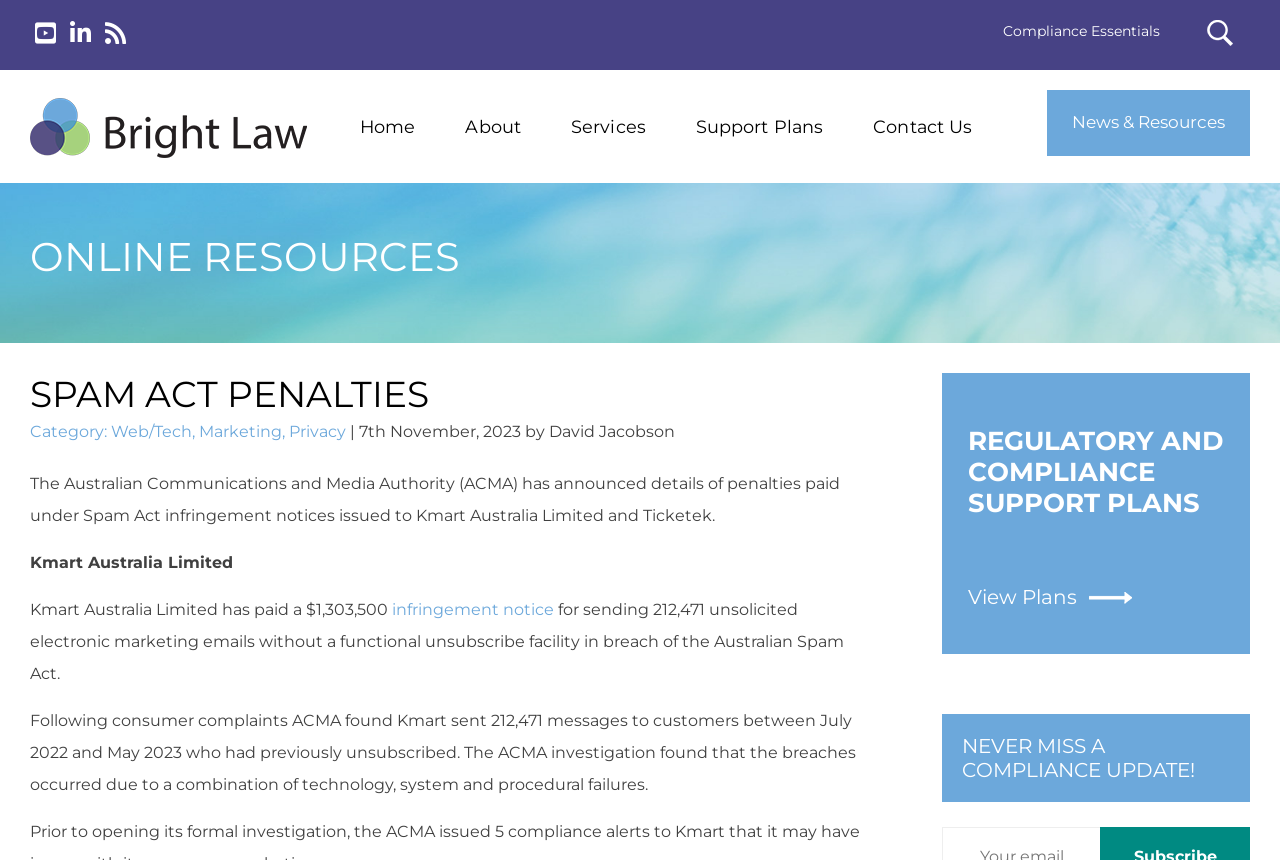Determine the coordinates of the bounding box for the clickable area needed to execute this instruction: "View Regulatory and Compliance Support Plans".

[0.736, 0.434, 0.977, 0.76]